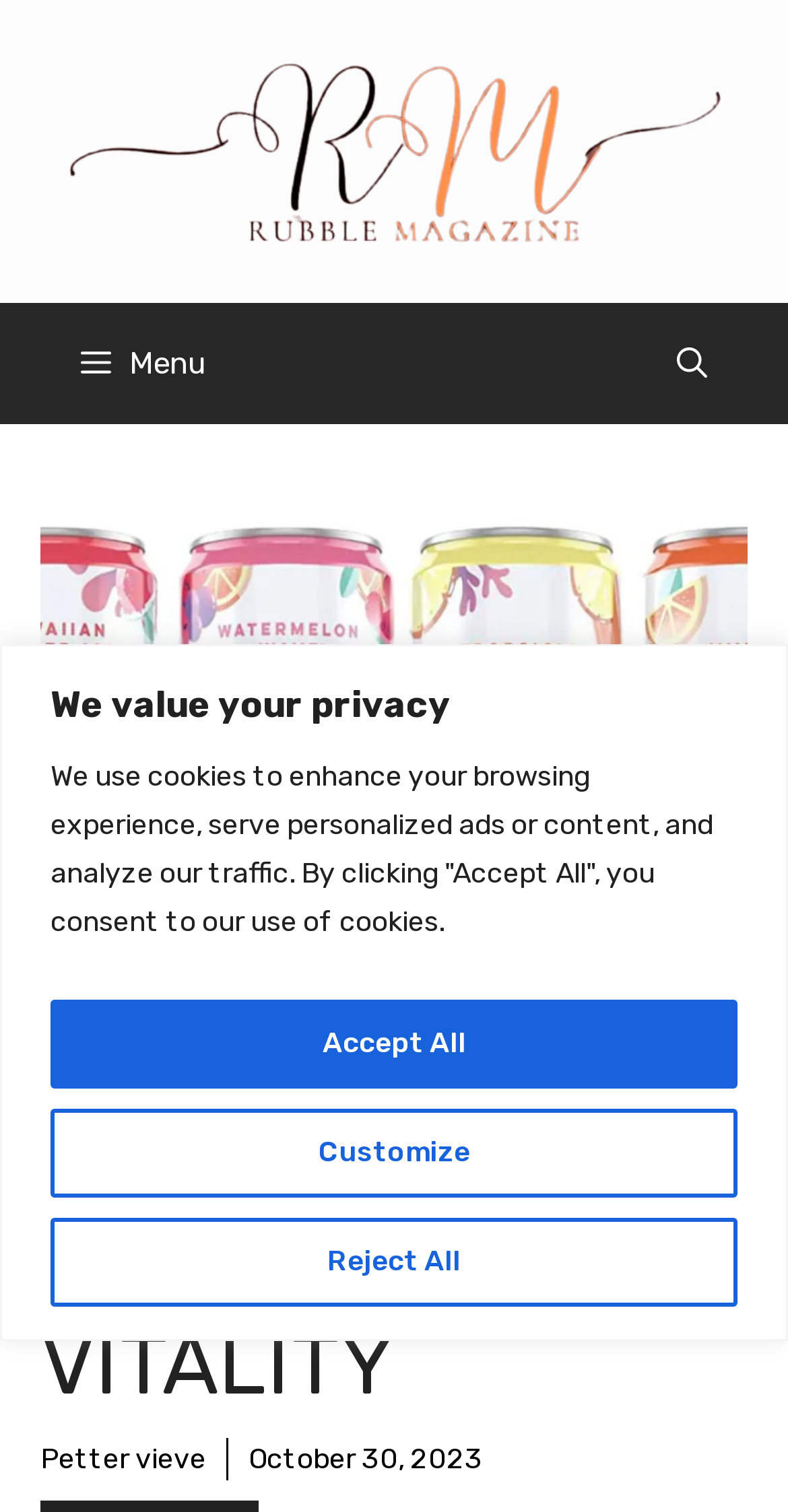Pinpoint the bounding box coordinates of the clickable area needed to execute the instruction: "Visit Rubblemagazine". The coordinates should be specified as four float numbers between 0 and 1, i.e., [left, top, right, bottom].

[0.077, 0.085, 0.923, 0.112]